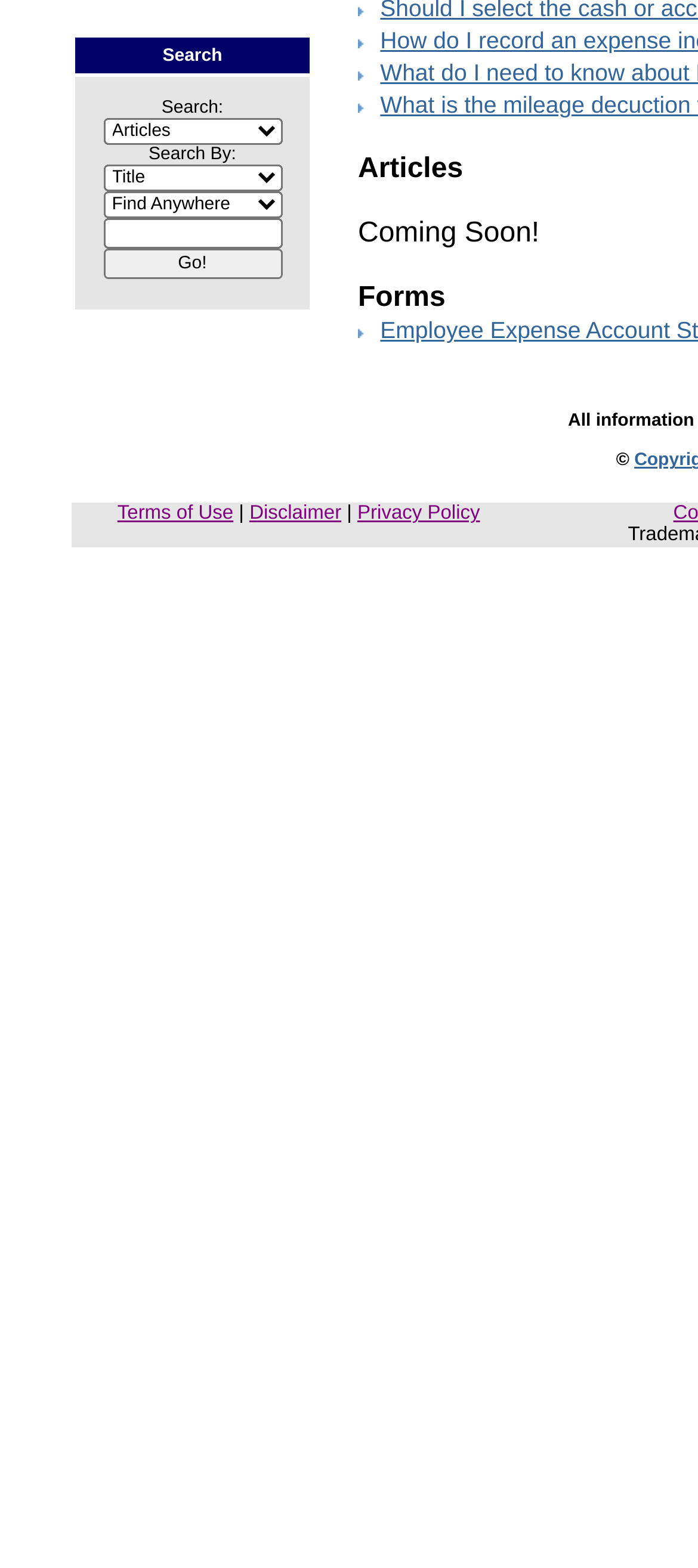Provide the bounding box coordinates in the format (top-left x, top-left y, bottom-right x, bottom-right y). All values are floating point numbers between 0 and 1. Determine the bounding box coordinate of the UI element described as: parent_node: Search: name="submit2" value="Go!"

[0.147, 0.159, 0.404, 0.178]